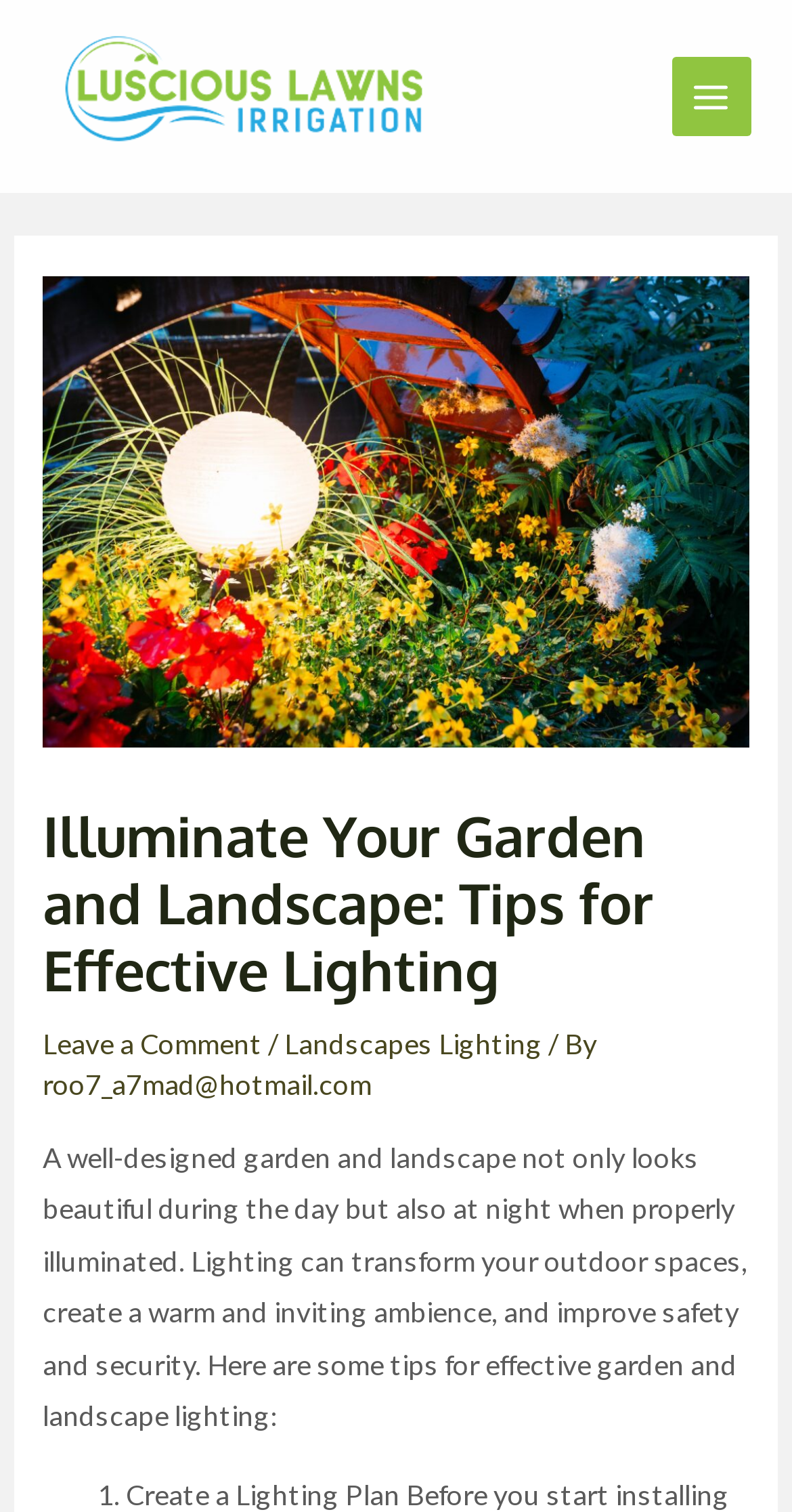Refer to the screenshot and answer the following question in detail:
What is the theme of the webpage?

The theme of the webpage can be inferred from the content, which discusses tips for effective garden and landscape lighting, and provides information on how lighting can transform outdoor spaces. The webpage also features an image of a garden with decorative lighting.